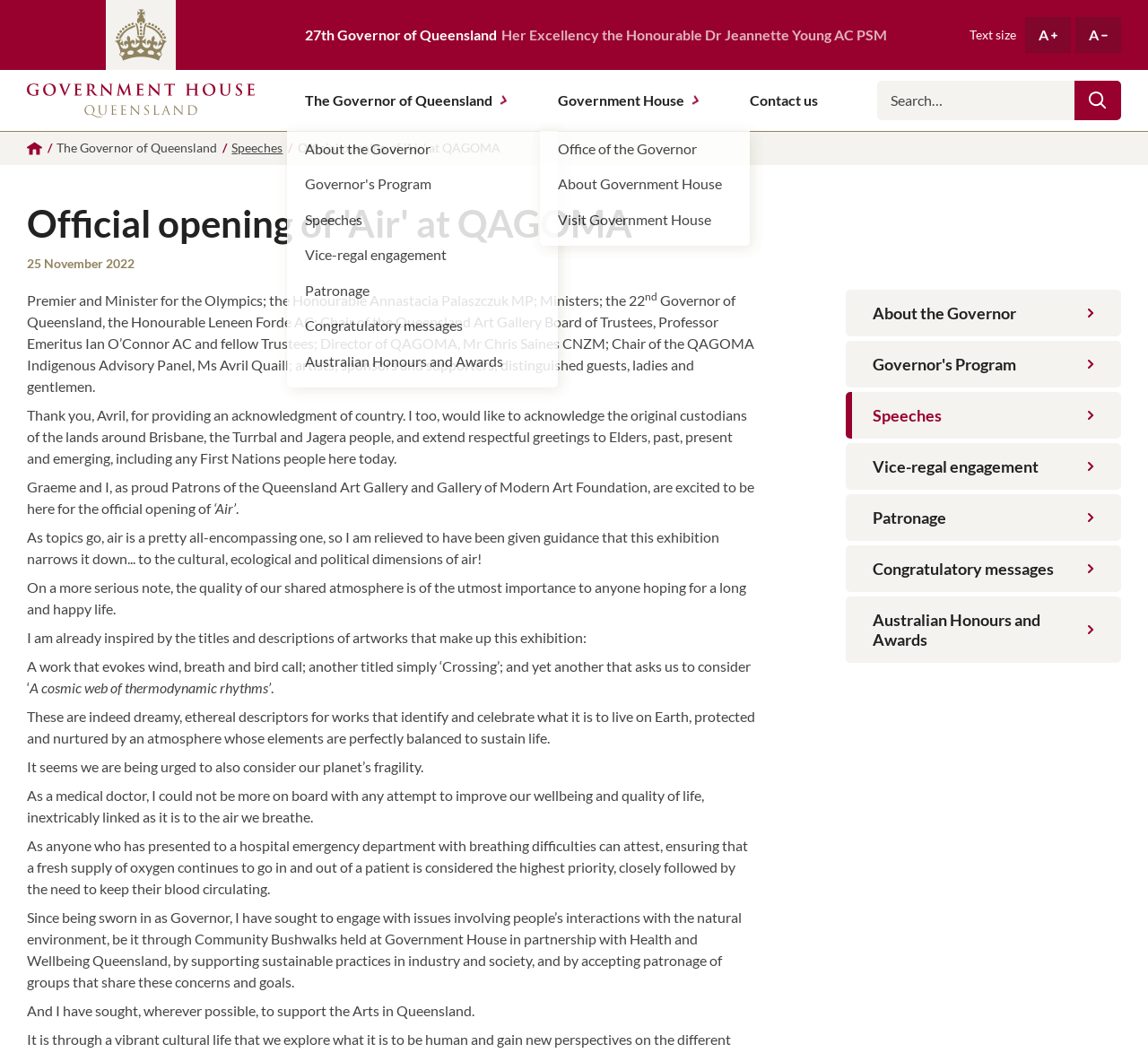What is the role of the speaker in the event?
Using the image as a reference, deliver a detailed and thorough answer to the question.

I found the answer by looking at the content of the webpage, which indicates that the speaker is the Governor of Queensland, as they are addressing the audience and mentioning their role as Patron of the Queensland Art Gallery and Gallery of Modern Art Foundation.